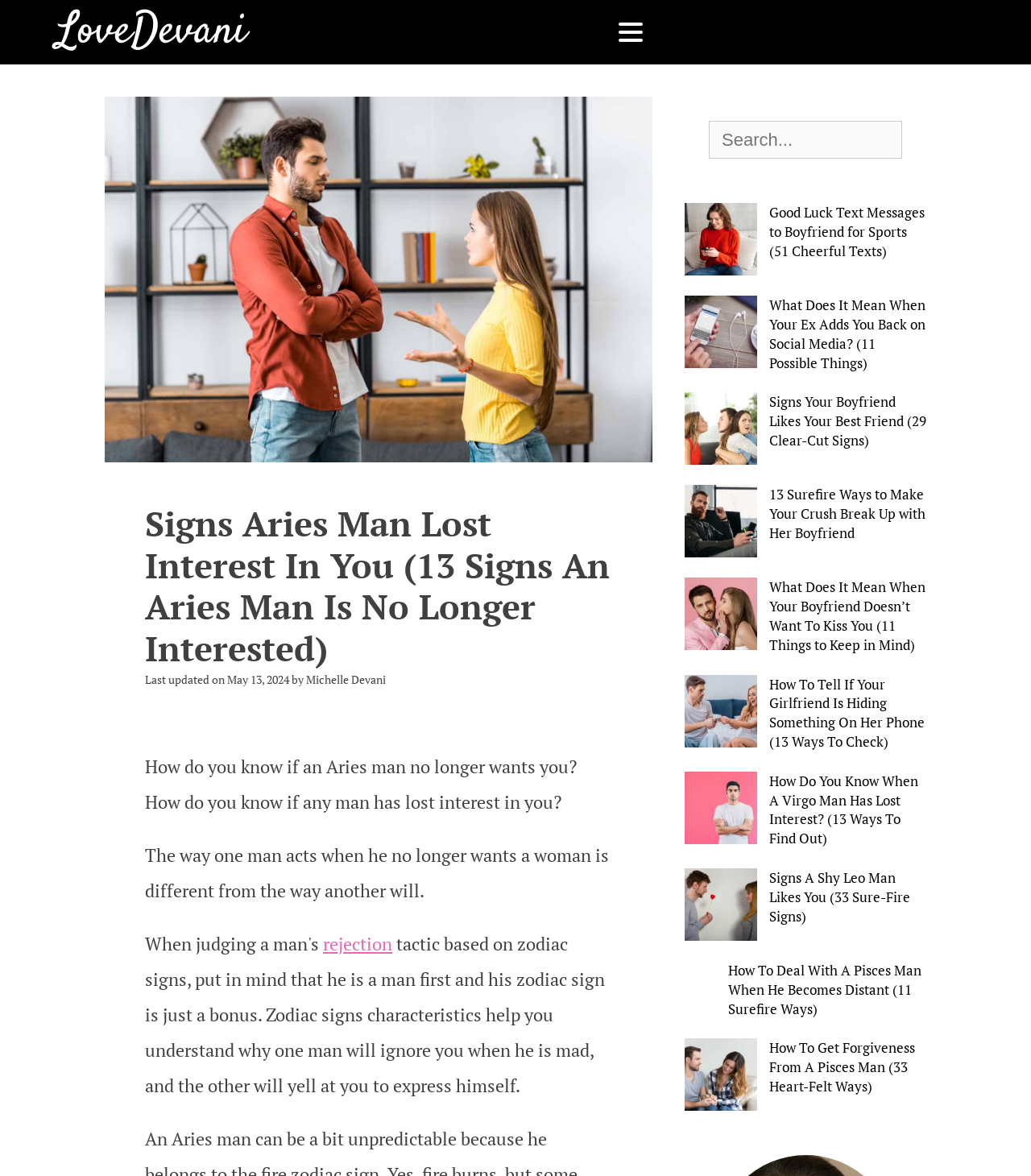Specify the bounding box coordinates of the area to click in order to follow the given instruction: "click to know what it means when your ex adds you back on social media."

[0.664, 0.252, 0.898, 0.317]